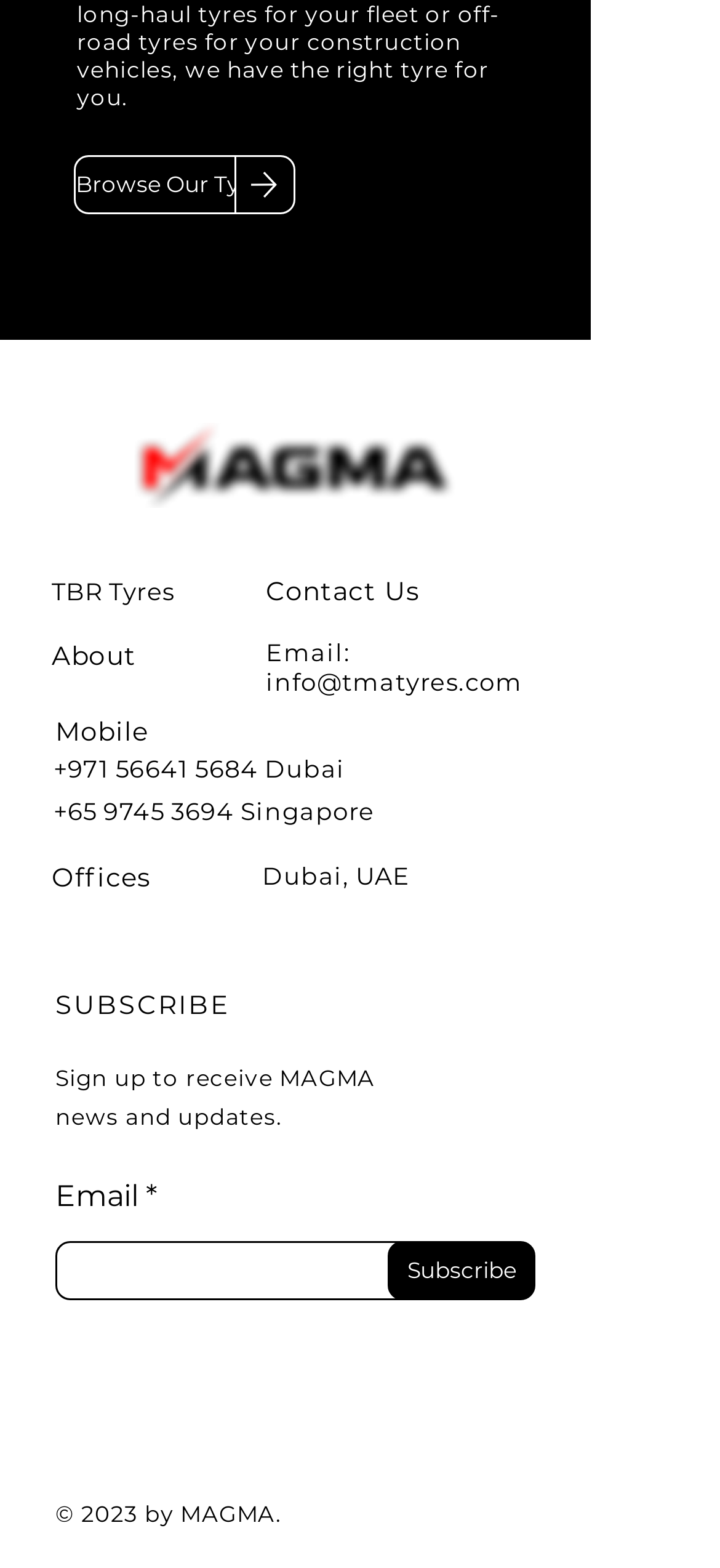What is the purpose of the 'Subscribe' section?
Look at the screenshot and respond with one word or a short phrase.

To receive MAGMA news and updates